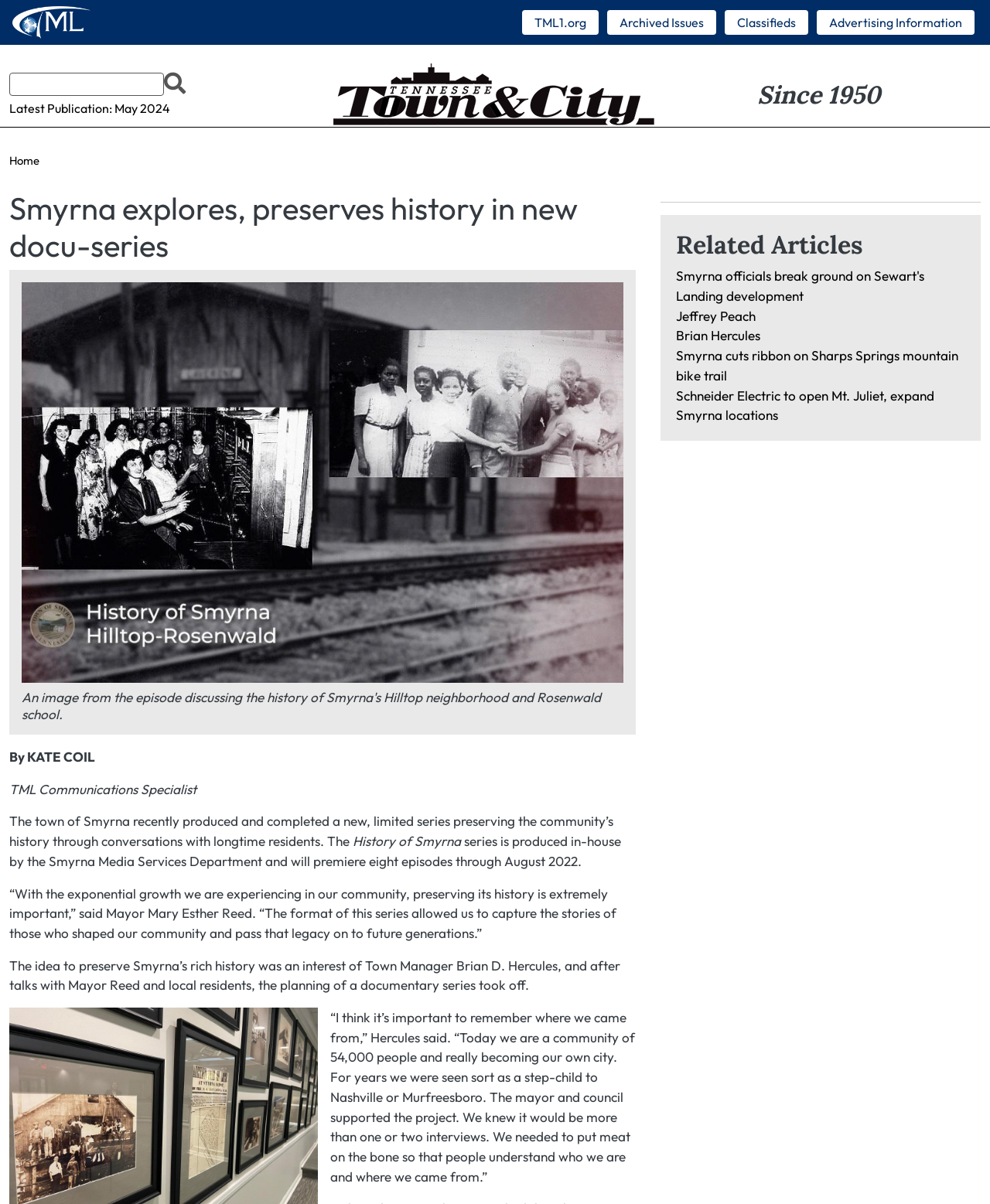Identify the main heading from the webpage and provide its text content.

Smyrna explores, preserves history in new docu-series